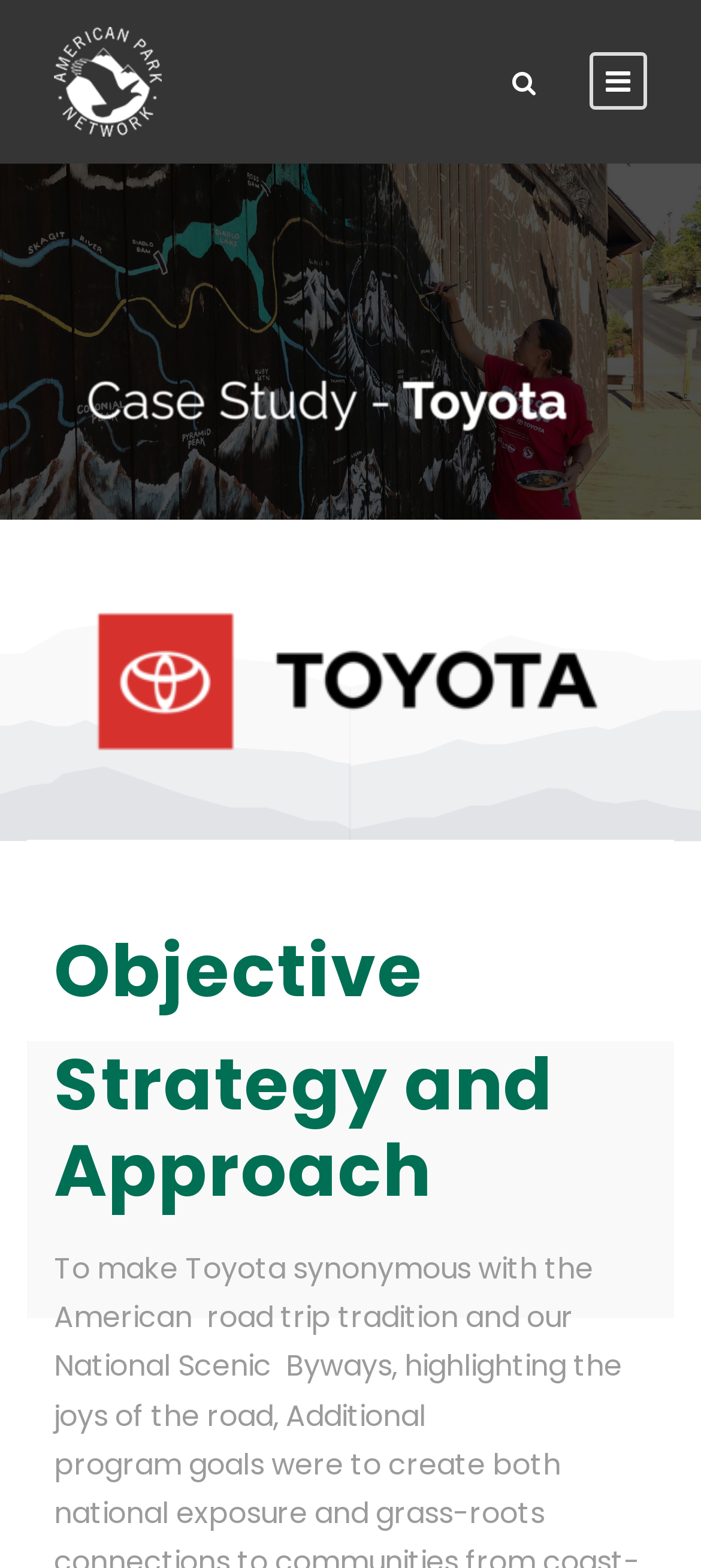Refer to the image and answer the question with as much detail as possible: What is the objective of Toyota?

Based on the webpage, the objective of Toyota is mentioned in the 'Objective' heading, which is followed by a description that states 'To make Toyota synonymous with the American road trip tradition and our...'.